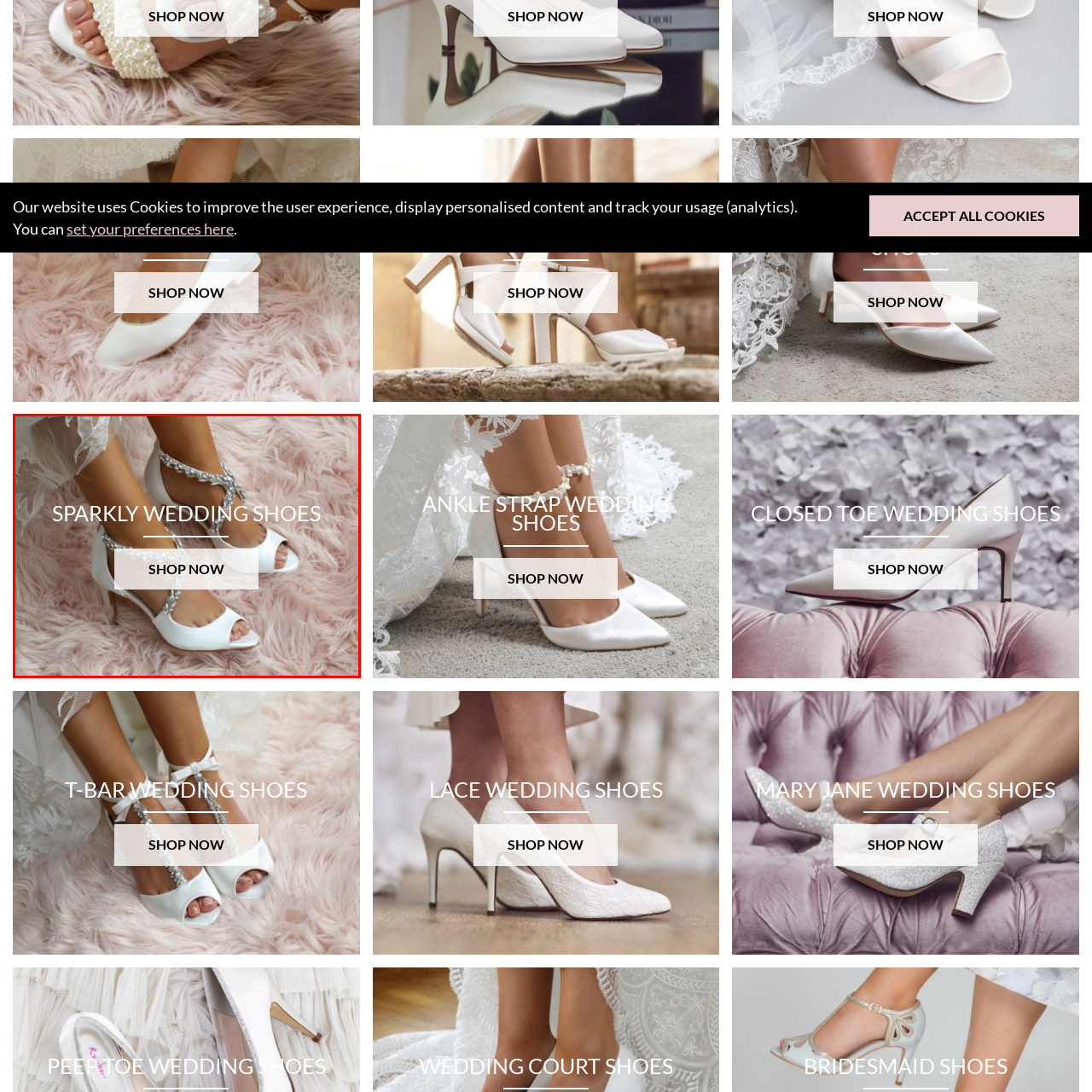What is the background of the image?
Analyze the image encased by the red bounding box and elaborate on your answer to the question.

The caption describes the background of the image as 'soft, textured', which suggests that the background is not plain or smooth, but rather has a subtle texture to it.